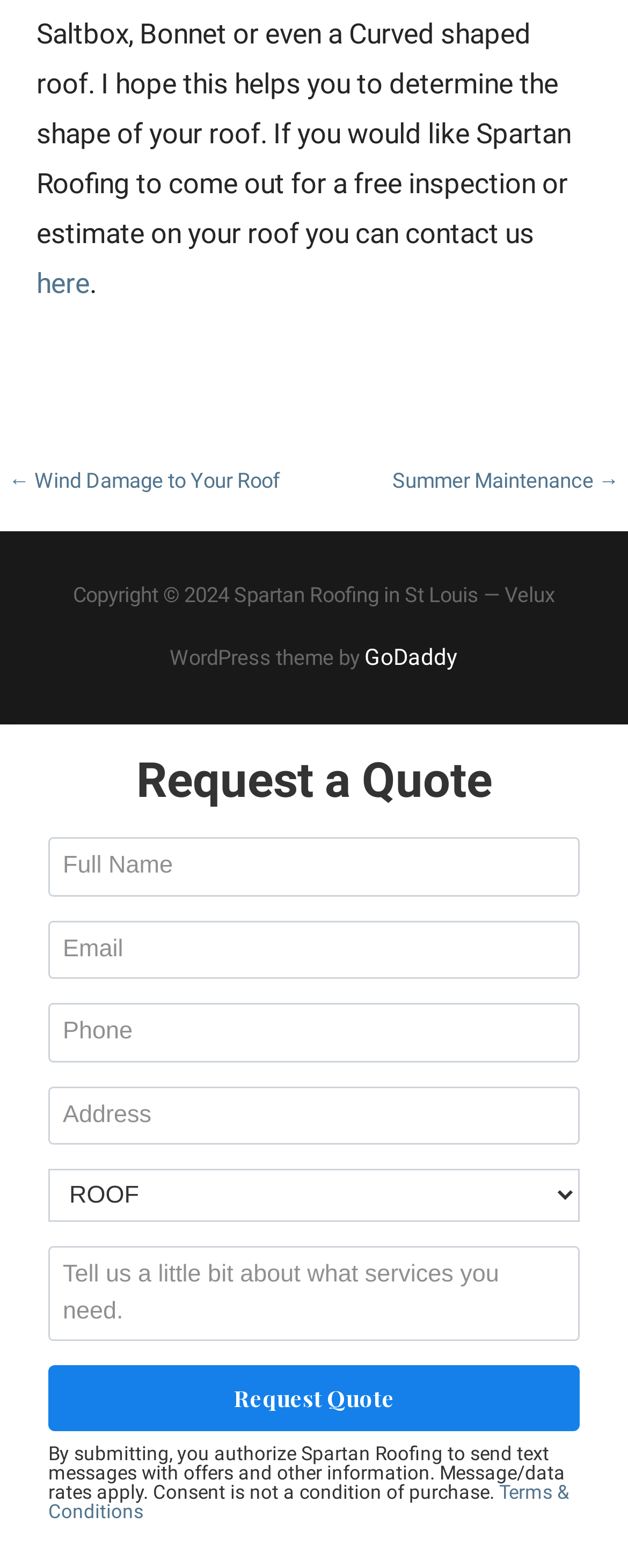Please provide a comprehensive response to the question below by analyzing the image: 
What is the company name mentioned on the website?

The company name 'Spartan Roofing' is mentioned in the copyright notice at the bottom of the webpage, indicating that the website belongs to this company.